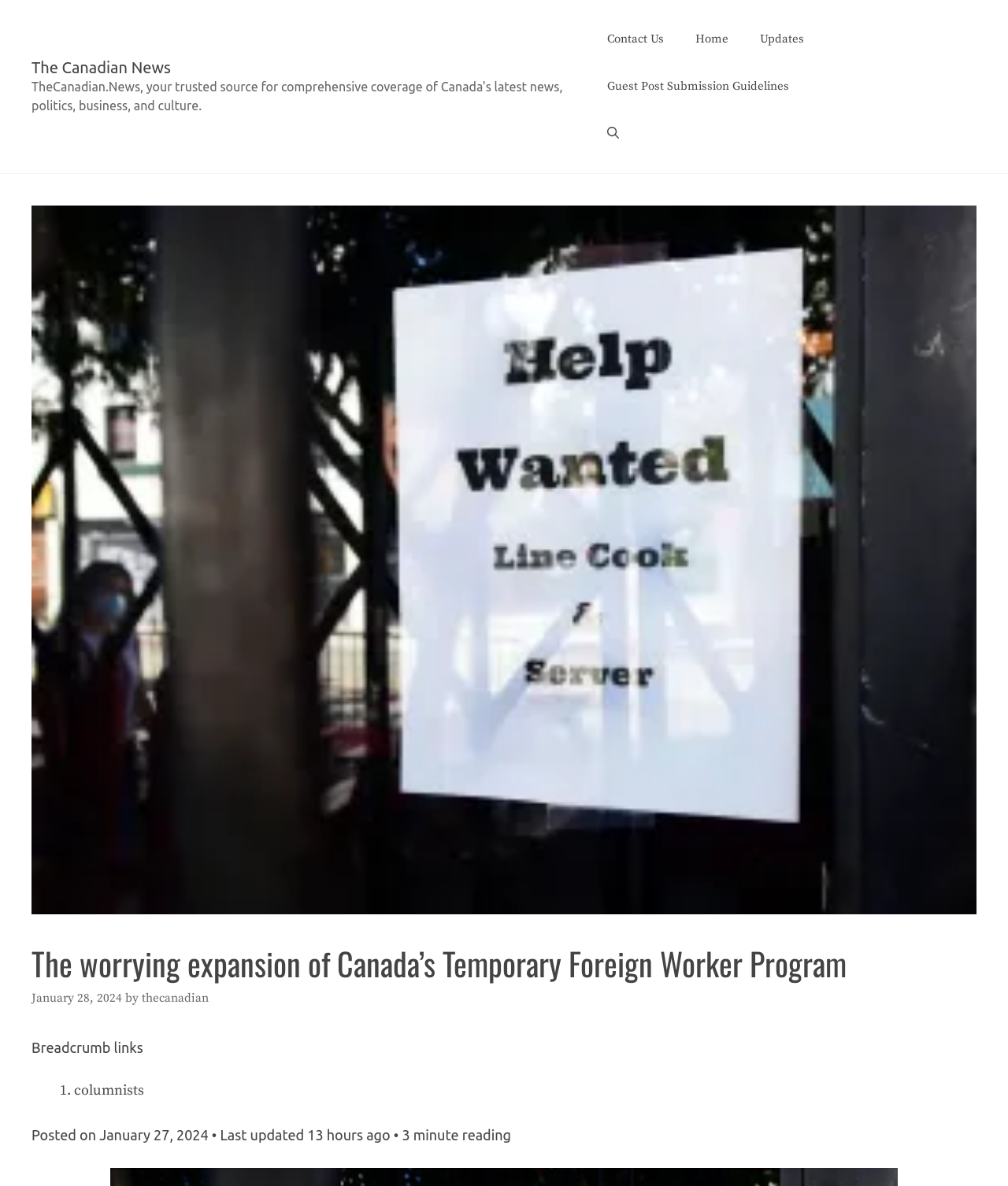Identify and provide the bounding box for the element described by: "Guest Post Submission Guidelines".

[0.586, 0.053, 0.798, 0.093]